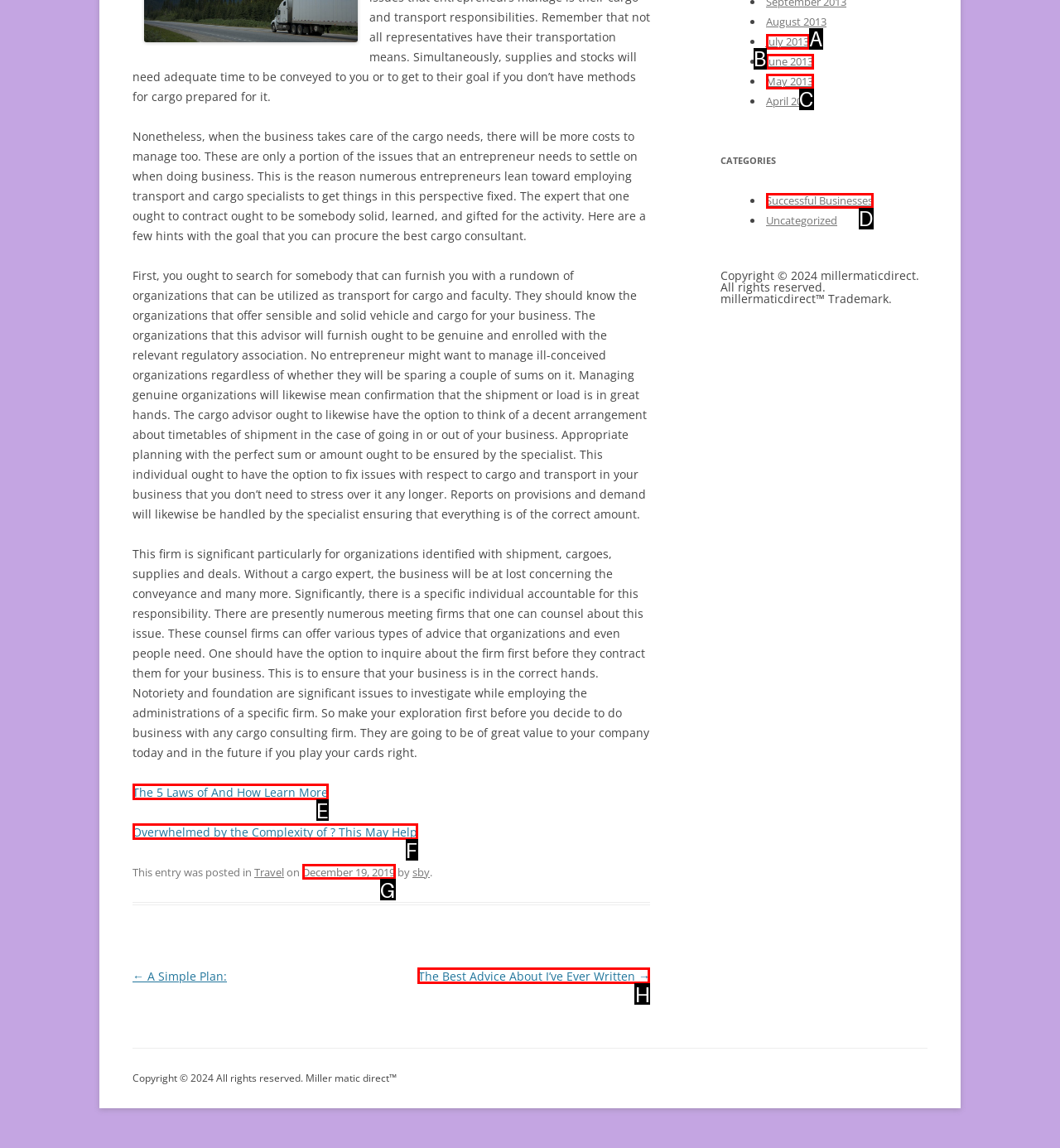Select the letter of the option that corresponds to: May 2013
Provide the letter from the given options.

C